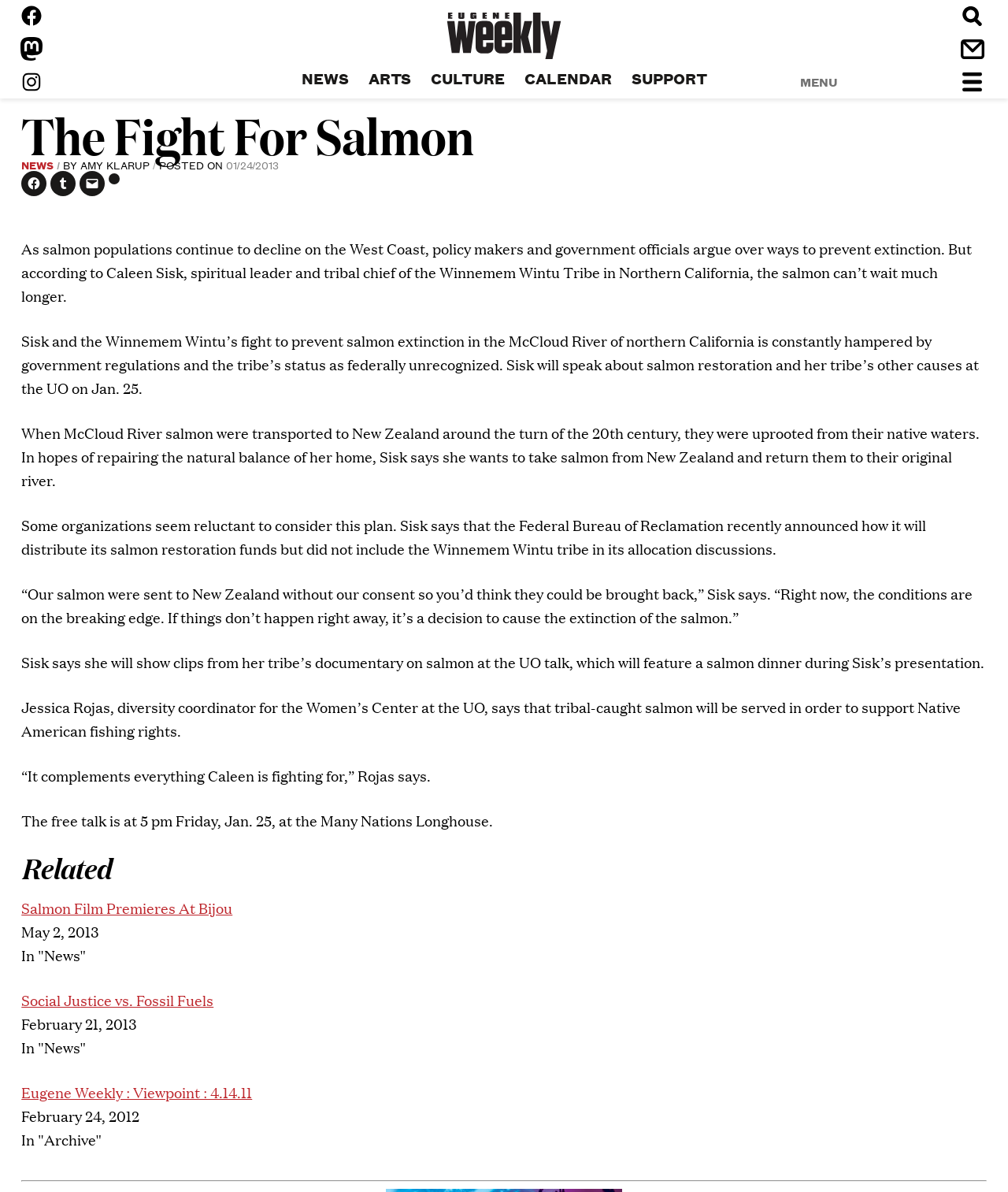Locate the bounding box for the described UI element: "Contact Us". Ensure the coordinates are four float numbers between 0 and 1, formatted as [left, top, right, bottom].

[0.788, 0.028, 0.98, 0.055]